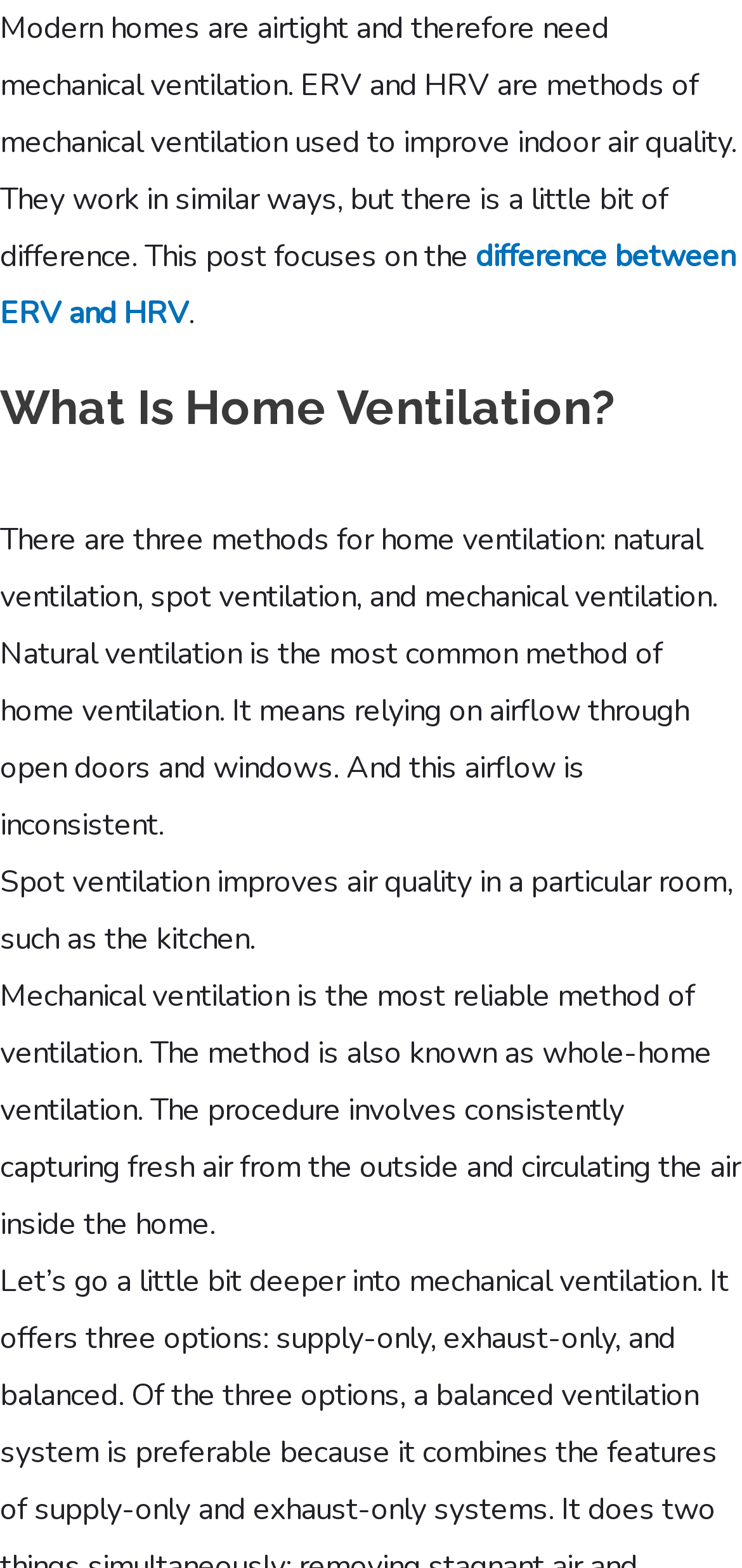What is the benefit of mechanical ventilation?
Answer the question with just one word or phrase using the image.

Consistent airflow